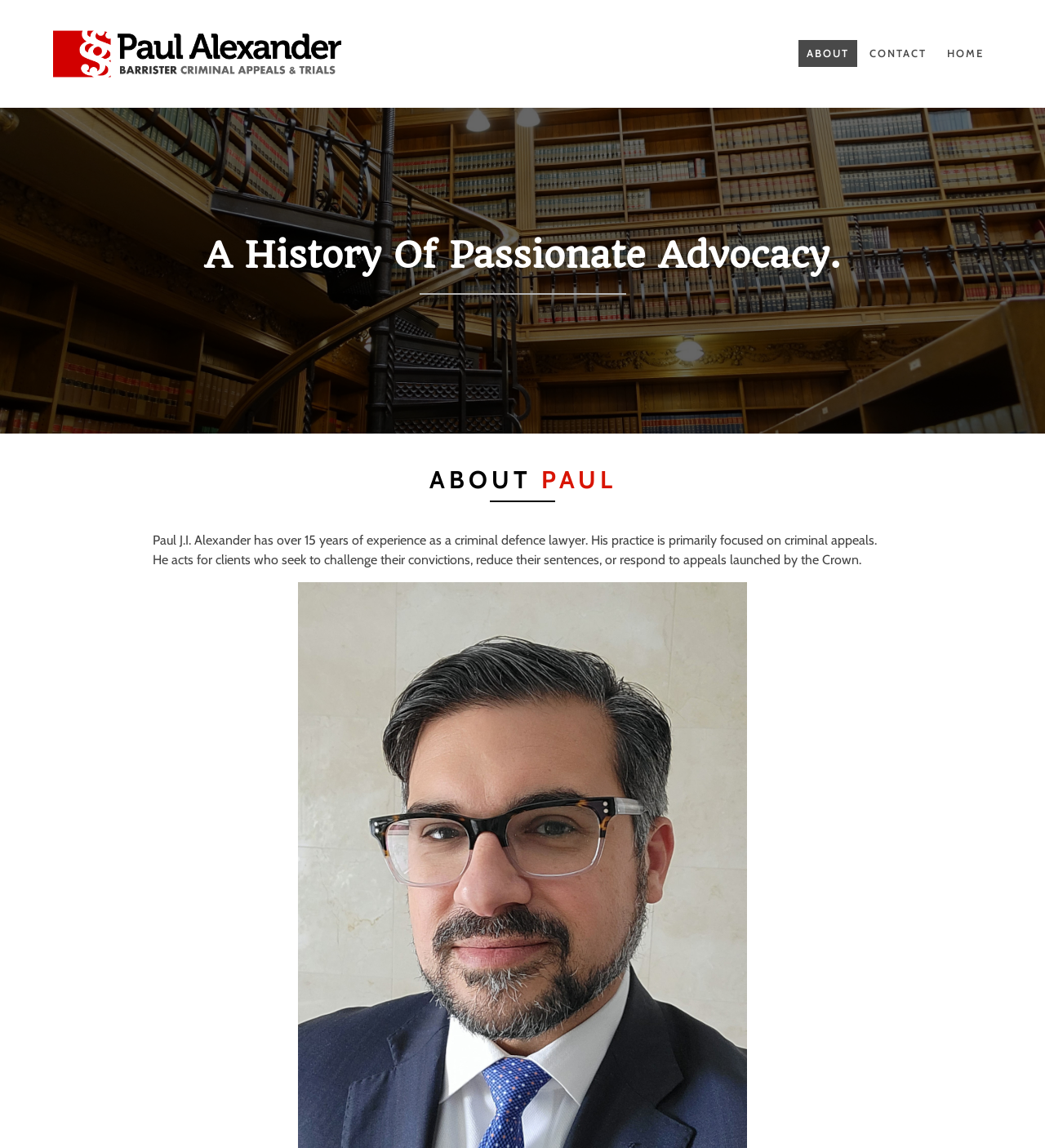Provide the bounding box coordinates of the HTML element this sentence describes: "Contact". The bounding box coordinates consist of four float numbers between 0 and 1, i.e., [left, top, right, bottom].

[0.824, 0.035, 0.895, 0.059]